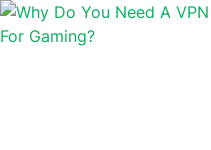Provide a comprehensive description of the image.

The image showcases a header titled "Why Do You Need A VPN For Gaming?" The text is presented in a vibrant green font, indicating its importance as a key topic among the content of the webpage. This section likely discusses the significance of using a Virtual Private Network (VPN) for enhancing online gaming experiences, focusing on aspects such as security, privacy, and potential advantages in gameplay. The presence of an image related to the topic suggests a visually engaging discussion that complements the written content, aimed at educating gamers on the benefits of VPN usage.